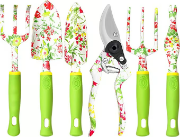What is the purpose of the pruning shears?
Give a detailed and exhaustive answer to the question.

According to the caption, the precision pruning shears are 'perfect for trimming and shaping plants', implying that their purpose is to help gardeners maintain the shape and size of their plants.